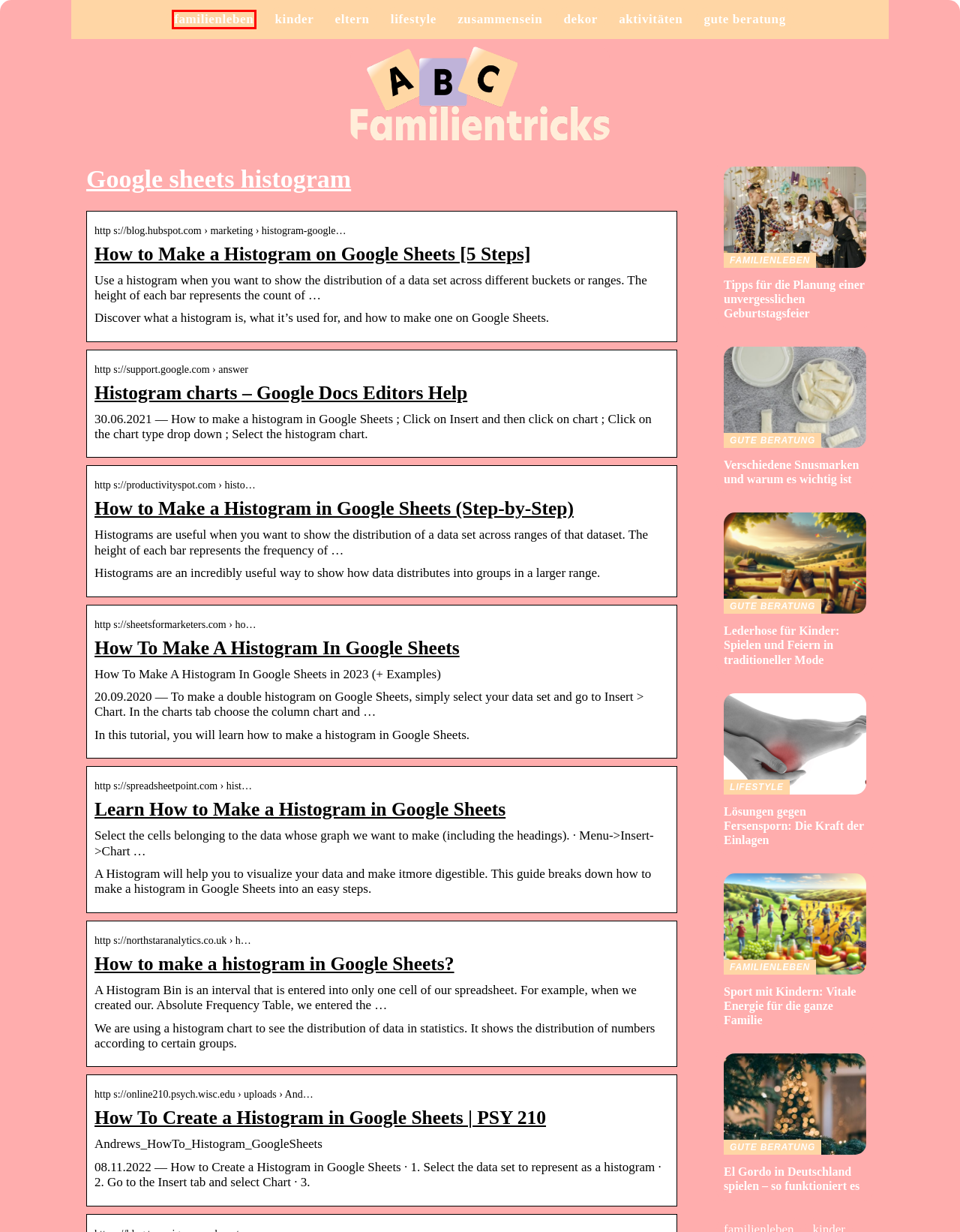You are provided a screenshot of a webpage featuring a red bounding box around a UI element. Choose the webpage description that most accurately represents the new webpage after clicking the element within the red bounding box. Here are the candidates:
A. Lederhose für Kinder: Spielen und Feiern in traditioneller Mode
B. Tipps für die Planung einer unvergesslichen Geburtstagsfeier
C. Verschiedene Snusmarken und warum es wichtig ist
D. Familie: Wie man sie schätzt und pflegt
E. Wie können Sie Ihren Mund am besten pflegen?
F. El Gordo in Deutschland spielen – so funktioniert es
G. Lösungen gegen Fersensporn: Die Kraft der Einlagen
H. Sport mit Kindern: Vitale Energie für die ganze Familie

B